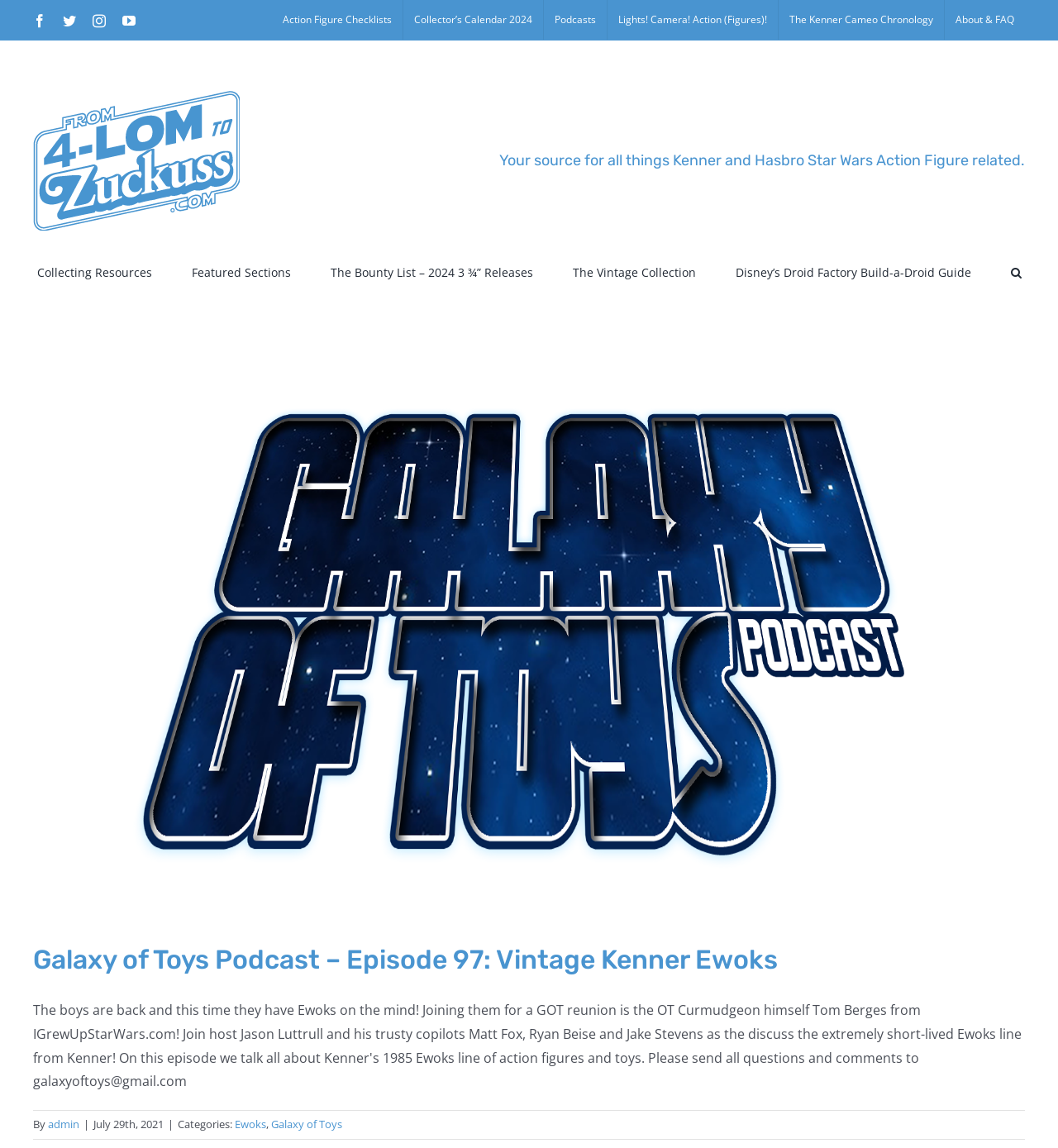Illustrate the webpage's structure and main components comprehensively.

This webpage is dedicated to Ewoks and Star Wars action figures, specifically focusing on Kenner and Hasbro products. At the top left corner, there are social media links to Facebook, Twitter, Instagram, and YouTube. Next to these links is the website's logo, which is an image with a link to the homepage.

Below the logo, there is a secondary menu with links to various sections, including action figure checklists, collector's calendars, podcasts, and more. This menu spans across the top of the page.

The main content area is divided into two sections. On the left, there is a main menu with links to collecting resources, featured sections, and specific Star Wars action figure collections, such as The Vintage Collection and Disney's Droid Factory Build-a-Droid Guide. There is also a search button at the bottom of this menu.

On the right side of the main content area, there is an article section with a heading that reads "Galaxy of Toys Podcast – Episode 97: Vintage Kenner Ewoks." This section includes a link to the podcast episode, as well as information about the author and the date it was published, July 29th, 2021. There are also category links to Ewoks and Galaxy of Toys.

At the very bottom of the page, there is a "Go to Top" link, allowing users to quickly navigate back to the top of the page.